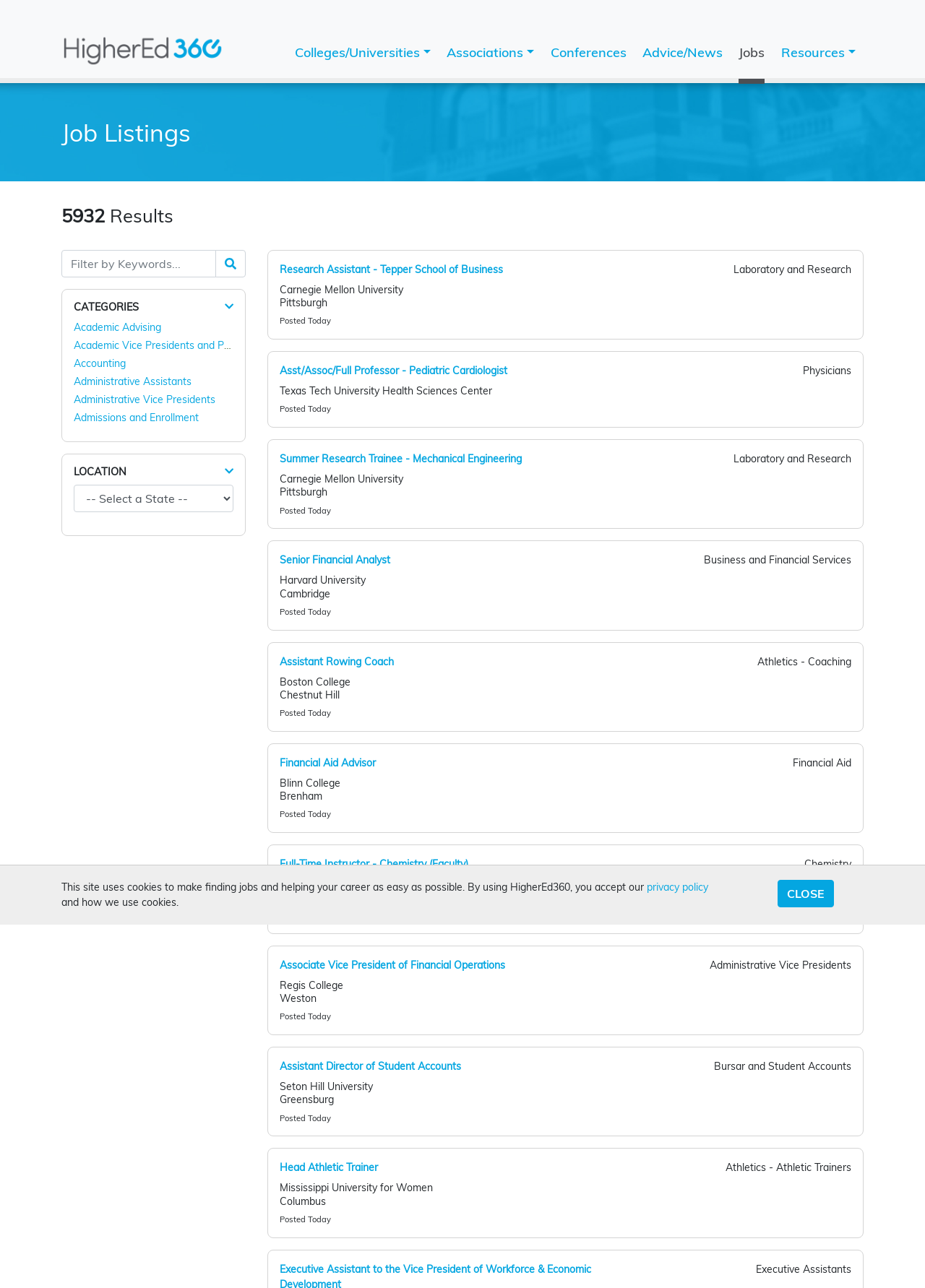Describe in detail what you see on the webpage.

The webpage is a job listing page with a title "Job Listings | HigherEd360" at the top. Below the title, there is a navigation menu with links to "Colleges/Universities", "Associations", "Conferences", "Advice/News", "Jobs", and "Resources". 

On the left side of the page, there is a filter section with a heading "CATEGORIES" and a list of 50 job categories, including "Academic Advising", "Accounting", "Administrative Assistants", and many others. Each category is a link that can be clicked to filter the job listings.

Below the filter section, there is another section with a heading "LOCATION" and a dropdown menu to select a location.

The main content of the page is a list of job postings, with each posting displaying the job title, employer, location, and posting date. The job titles are links that can be clicked to view more details about the job. The list of job postings takes up most of the page, with multiple postings visible at a time.

At the top of the job postings list, there is a search bar with a placeholder text "Filter by Keywords..." and a button to submit the search query. There are also two buttons to filter the job postings by category and location.

Overall, the webpage is designed to help users search and browse job listings in the higher education industry.